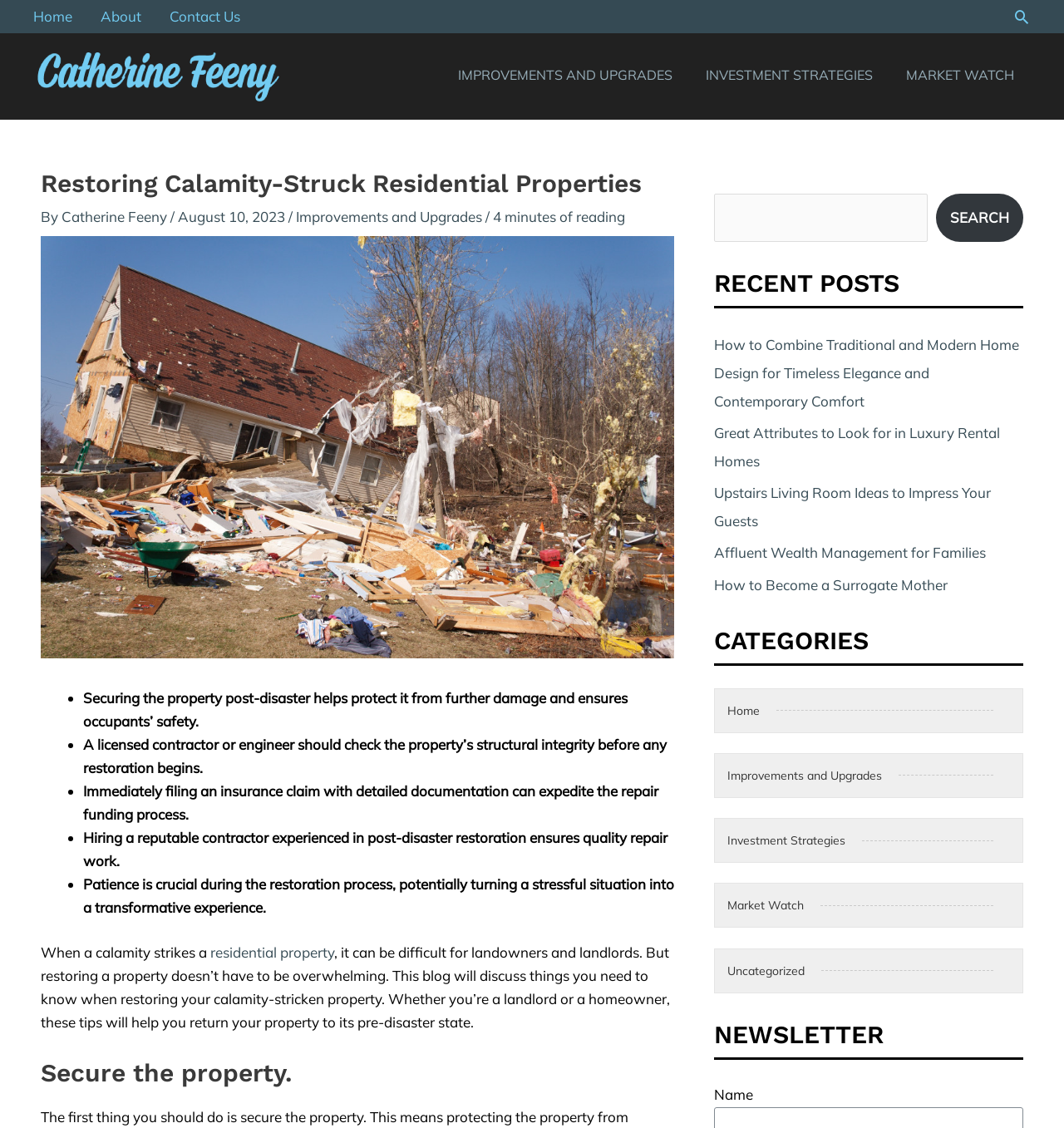Can you pinpoint the bounding box coordinates for the clickable element required for this instruction: "Read the 'Restoring Calamity-Struck Residential Properties' article"? The coordinates should be four float numbers between 0 and 1, i.e., [left, top, right, bottom].

[0.038, 0.15, 0.634, 0.176]